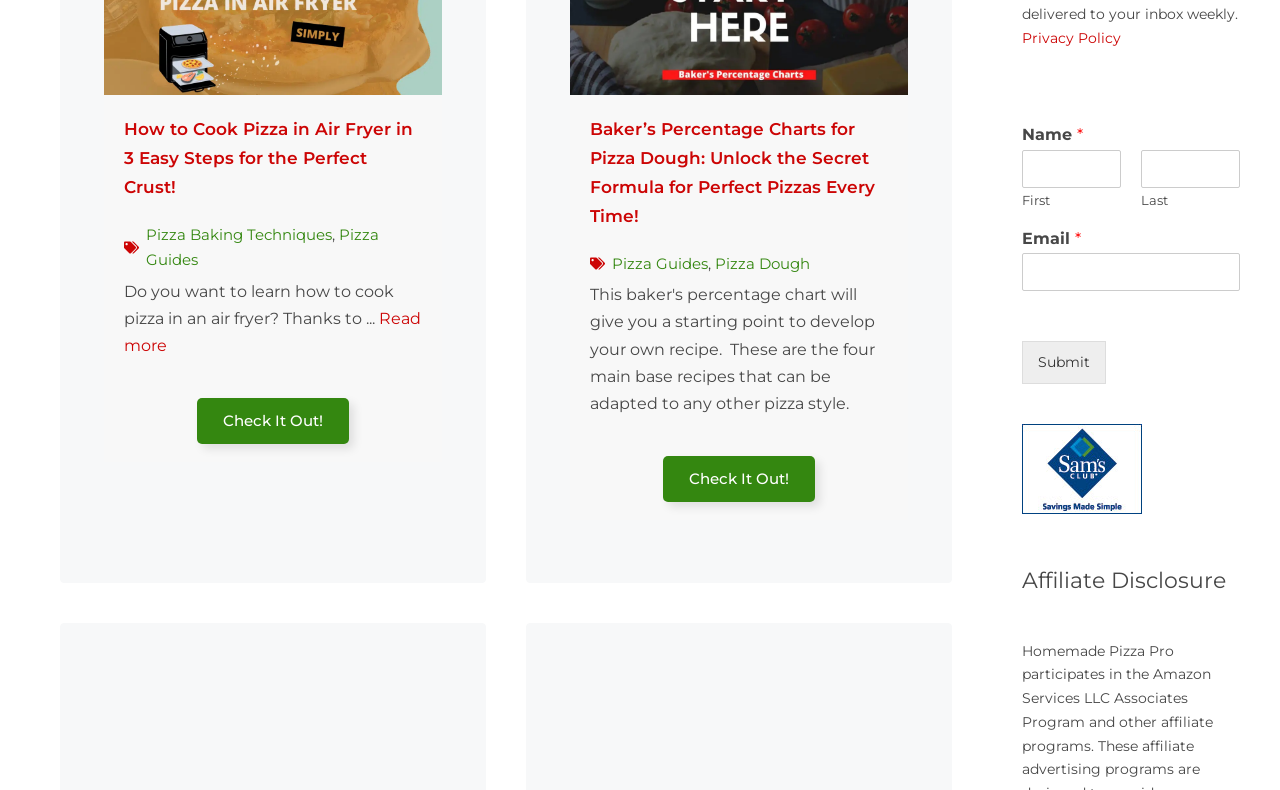Identify the bounding box coordinates necessary to click and complete the given instruction: "Learn about the affiliate disclosure".

[0.798, 0.712, 0.969, 0.759]